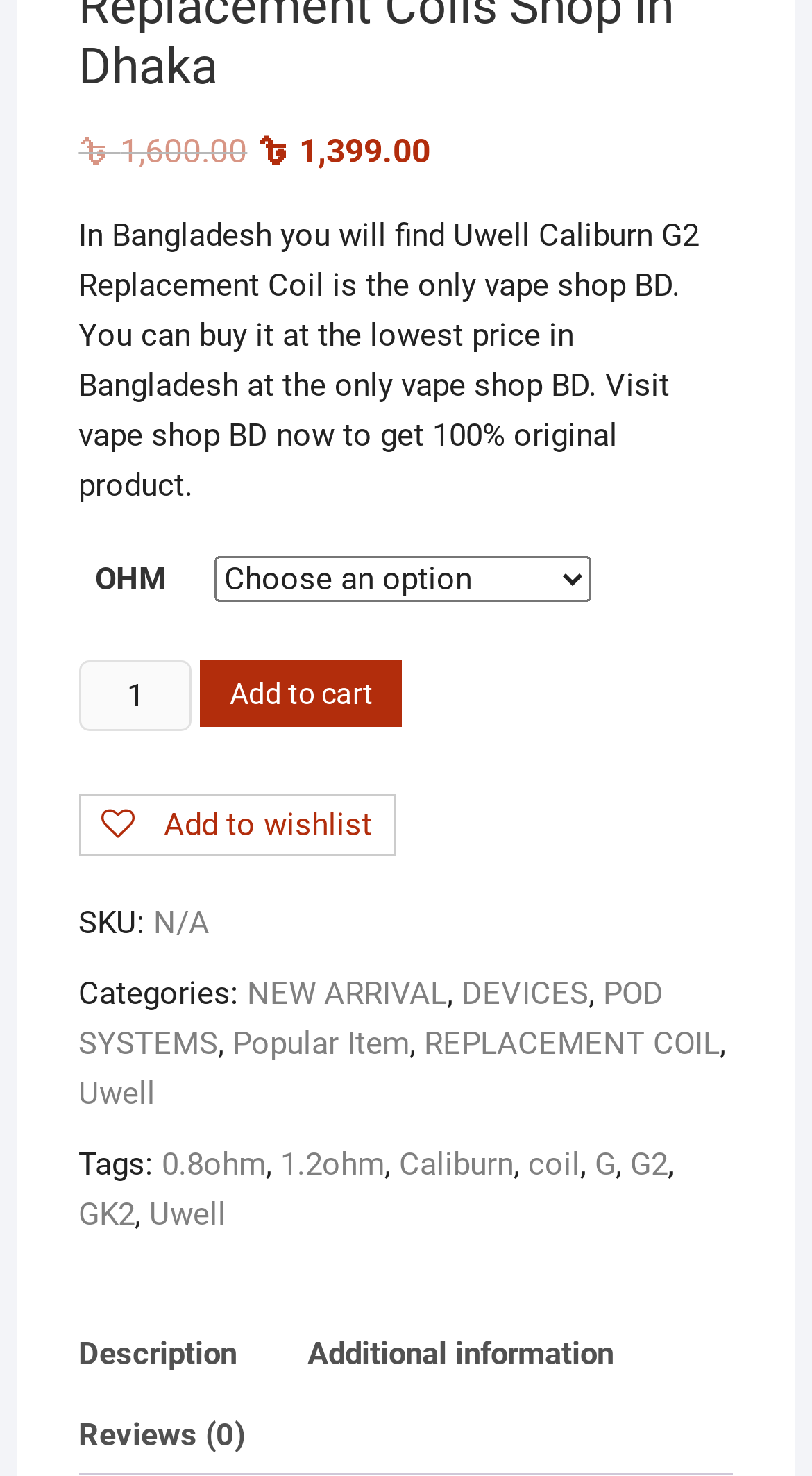Answer the question below using just one word or a short phrase: 
What are the categories of the product?

NEW ARRIVAL, DEVICES, POD SYSTEMS